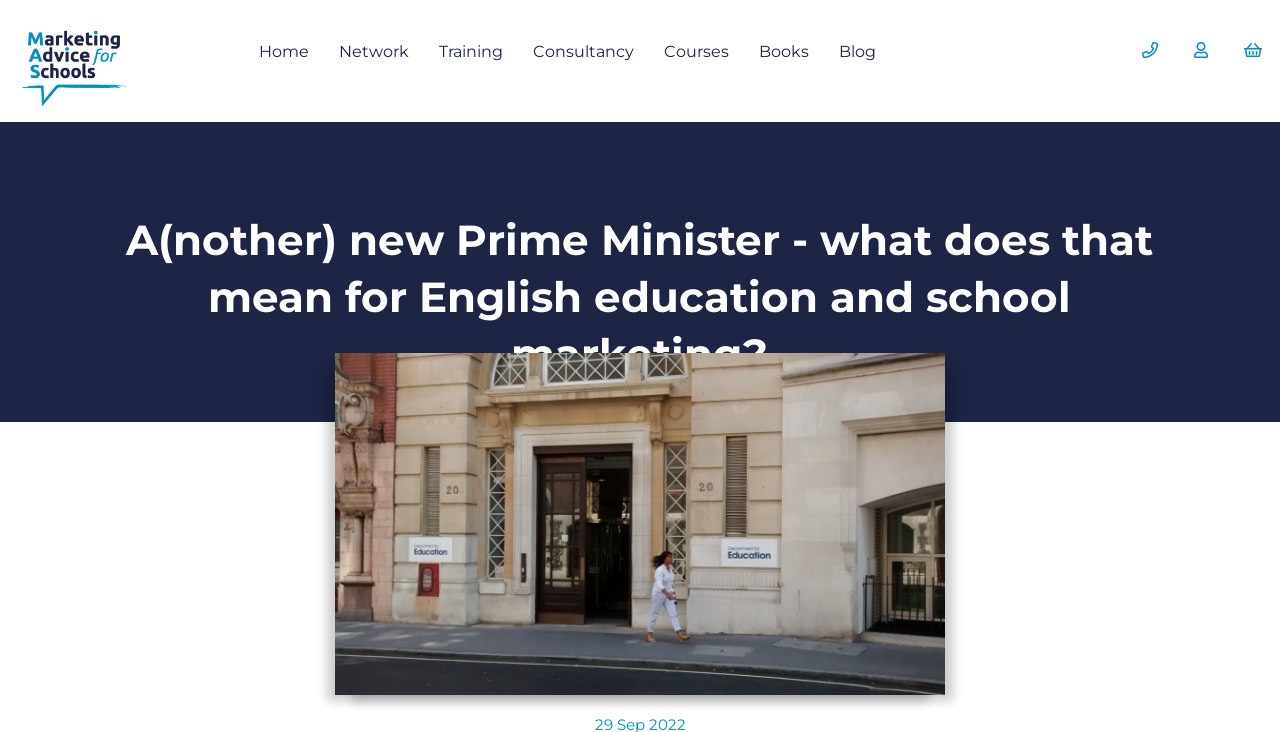Describe the webpage in detail, including text, images, and layout.

The webpage appears to be a blog post or article discussing the implications of a new Prime Minister on English education and school marketing. The title of the page is "Another new Prime Minister- what does that mean for us?".

At the top of the page, there is a horizontal navigation menu with seven links: "Home", "Network", "Training", "Consultancy", "Courses", "Books", and "Blog". These links are evenly spaced and take up about half of the width of the page.

Below the navigation menu, there is a large heading that spans most of the width of the page, which reads "A(nother) new Prime Minister - what does that mean for English education and school marketing?". This heading is centered and takes up about a quarter of the page's height.

To the right of the heading, there is a large image that takes up about half of the page's width and height. The image is likely related to the topic of the article.

At the top-right corner of the page, there are three social media links, represented by icons, which are aligned horizontally.

The rest of the page appears to be the main content of the article, which is not explicitly described in the accessibility tree. However, based on the title and heading, it is likely to be a discussion or analysis of the implications of a new Prime Minister on English education and school marketing.

There are also some minor elements on the page, including a few non-descriptive static text elements and a link to "Marketing Advice for Schools" at the top-left corner of the page, accompanied by a small image.